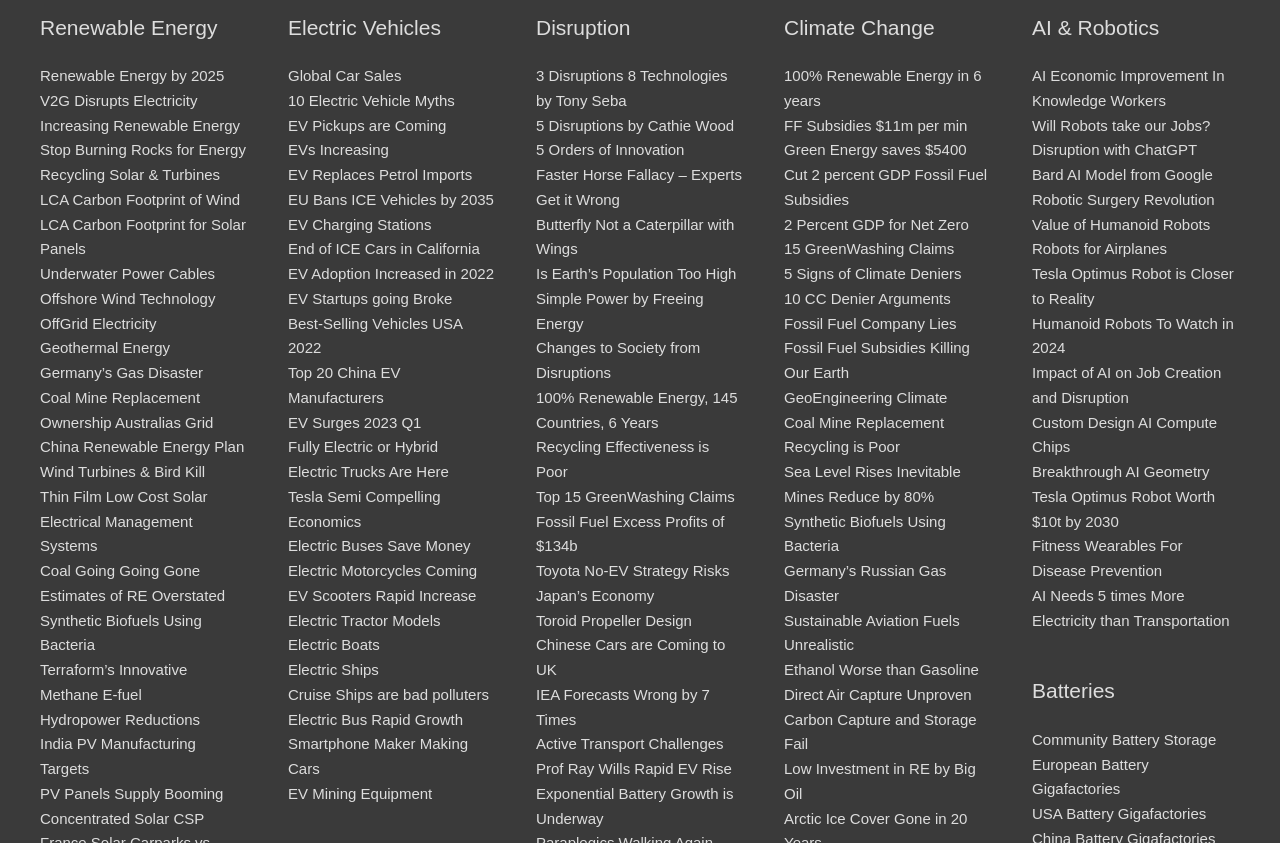Pinpoint the bounding box coordinates of the element that must be clicked to accomplish the following instruction: "Read about '3 Disruptions 8 Technologies by Tony Seba'". The coordinates should be in the format of four float numbers between 0 and 1, i.e., [left, top, right, bottom].

[0.419, 0.079, 0.568, 0.129]